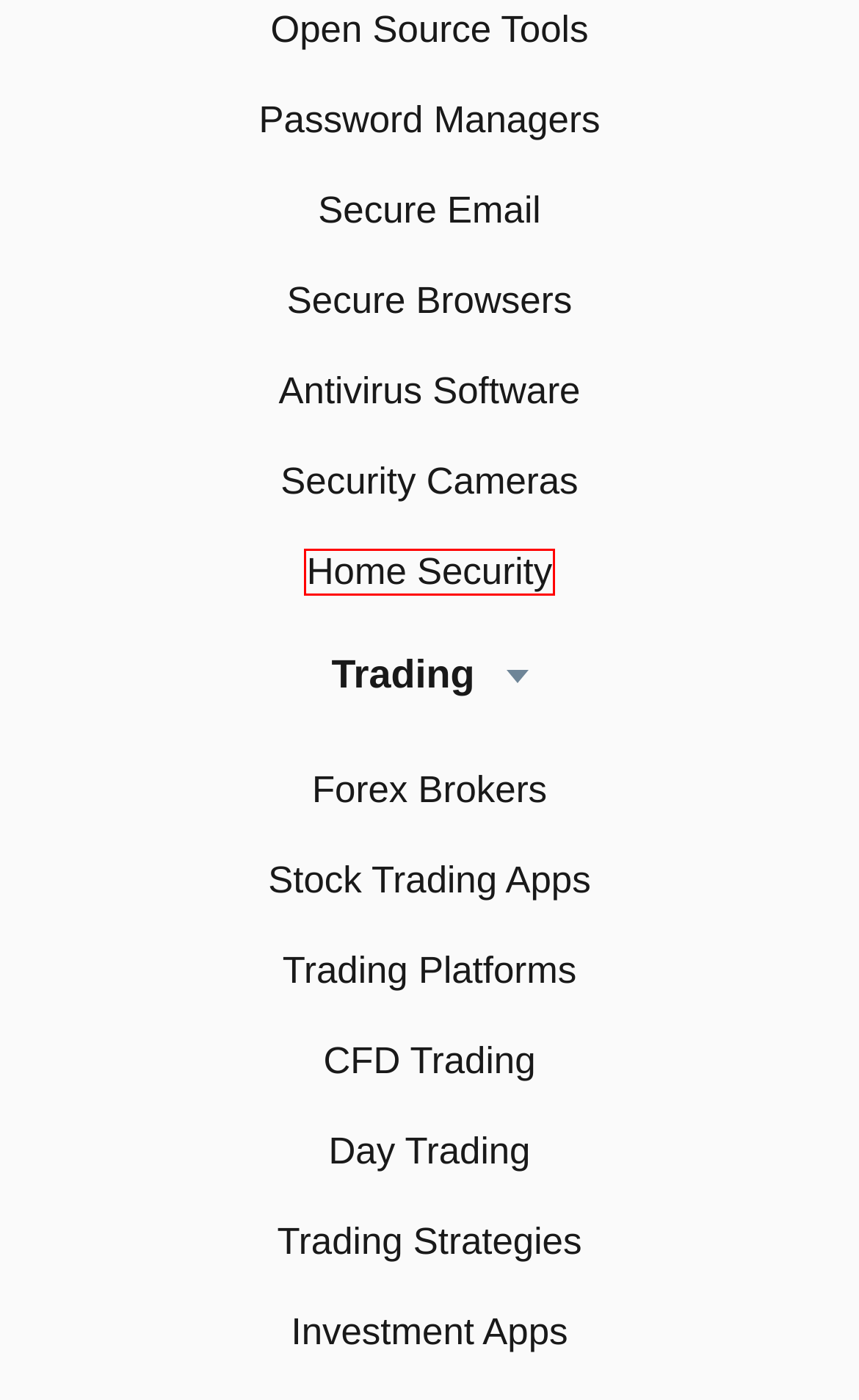Given a screenshot of a webpage with a red bounding box highlighting a UI element, choose the description that best corresponds to the new webpage after clicking the element within the red bounding box. Here are your options:
A. 10 "Best" Home Security Camera Systems in Australia (2024)
B. 5 Best Secure Email Services for 100% Security in 2024 - Privacy Australia
C. 10 "Best" Investment Apps in Australia: 2024 (+ Pros & Cons)
D. 8 "Best" Forex Trading Platforms in Australia (May 2024)
E. 4 Best Secure Browsers for 100% Privacy & Safety (2024)
F. 10 "Best" Home Security Systems in Australia (2024)
G. 10 Best Day Trading Platforms in Australia (May 2024)
H. 10 Best Share Trading Platforms in Australia (May 2024)

F